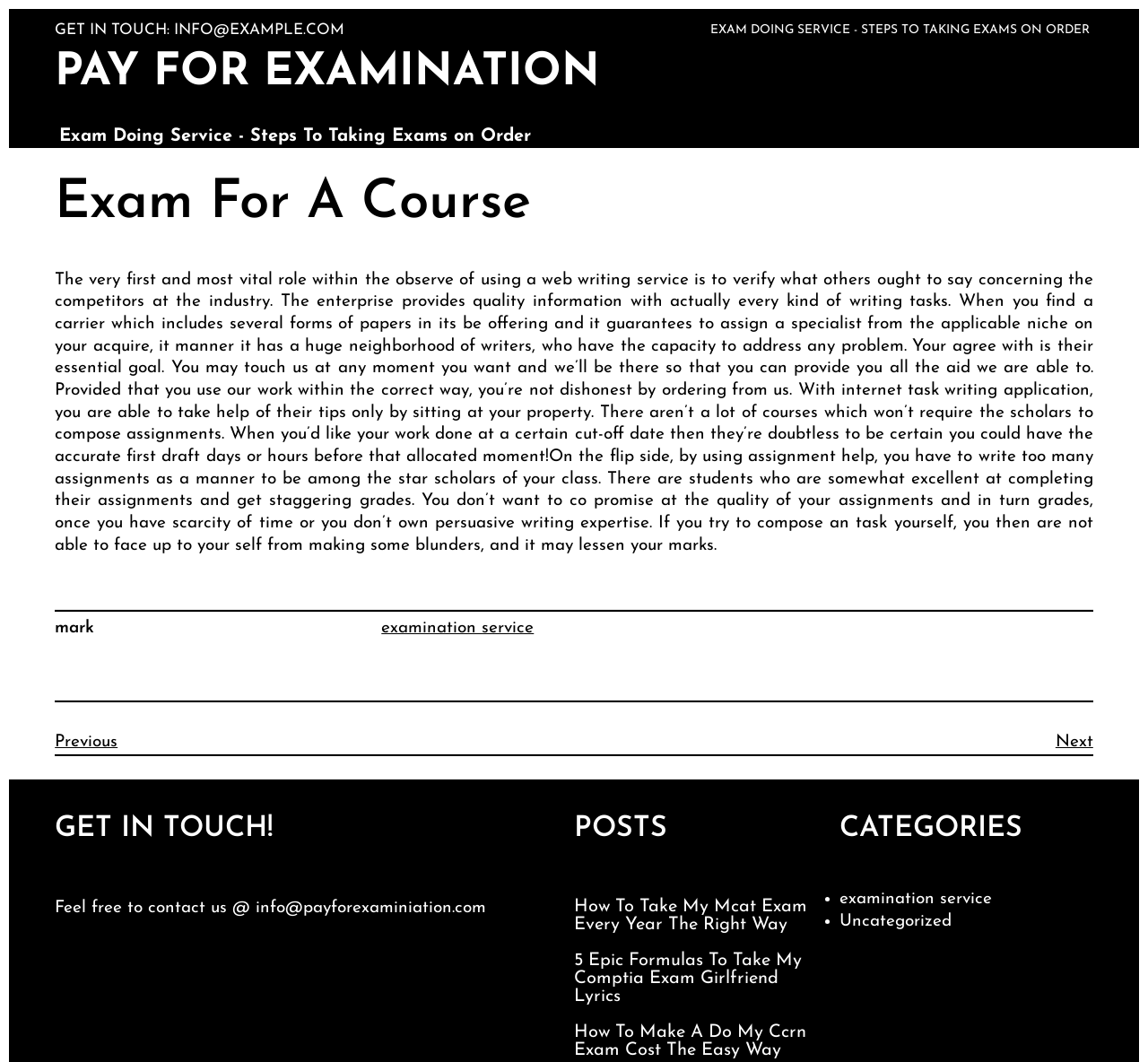Generate a thorough description of the webpage.

This webpage is about an exam doing service, specifically "Exam For A Course - Pay For Examination". At the top left, there is a link to "Skip to content". Next to it, there is a heading "GET IN TOUCH: INFO@EXAMPLE.COM" followed by a link "EXAM DOING SERVICE - STEPS TO TAKING EXAMS ON ORDER". Below these elements, there is a heading "PAY FOR EXAMINATION" with a link to the same title.

The main content of the webpage is divided into two sections. On the left, there is a long paragraph of text discussing the importance of verifying the quality of a web writing service, the benefits of using such a service, and how it can help students with their assignments. Below this text, there are three horizontal separators, and then links to "examination service", "Previous", and "Next".

On the right side, there are several headings and links. The first heading is "GET IN TOUCH!" followed by a static text "Feel free to contact us @" and an email address "info@payforexaminiation.com". Below this, there is a heading "POSTS" with three links to different posts, including "How To Take My Mcat Exam Every Year The Right Way", "5 Epic Formulas To Take My Comptia Exam Girlfriend Lyrics", and "How To Make A Do My Ccrn Exam Cost The Easy Way". Finally, there is a heading "CATEGORIES" with two list markers and links to "examination service" and "Uncategorized".